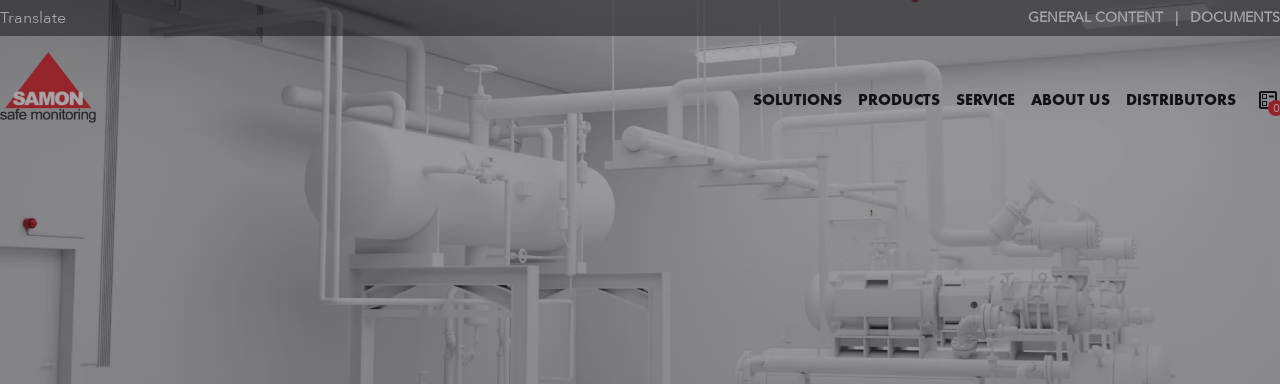What is the purpose of the systems utilized in the industrial application?
Could you answer the question in a detailed manner, providing as much information as possible?

The caption states that the imagery is likely representative of the advanced systems utilized in industrial applications to ensure safety and compliance, which implies that the primary purpose of these systems is to guarantee a safe and compliant operational environment.